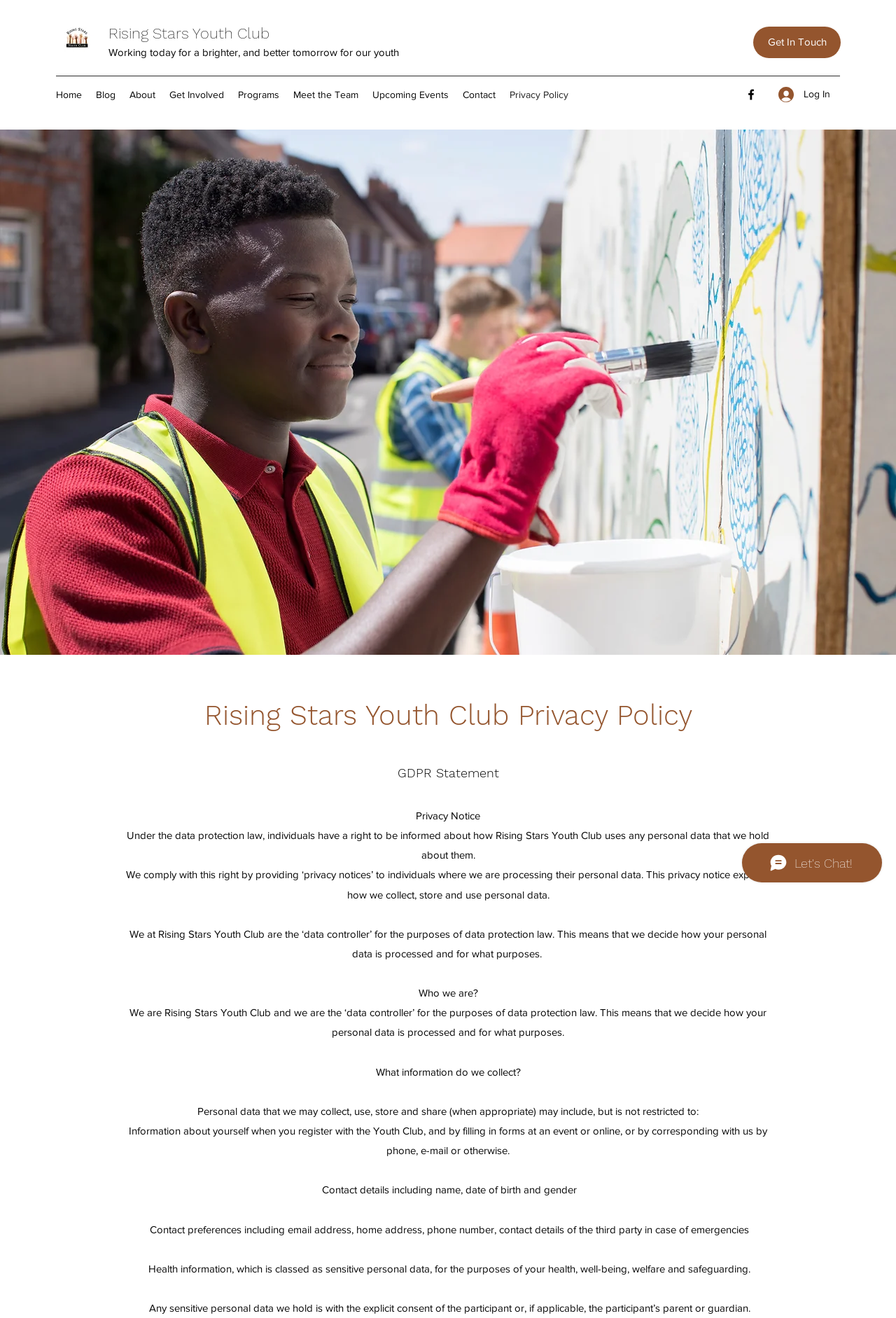Locate the bounding box coordinates of the segment that needs to be clicked to meet this instruction: "Visit Frandsen Media website".

None